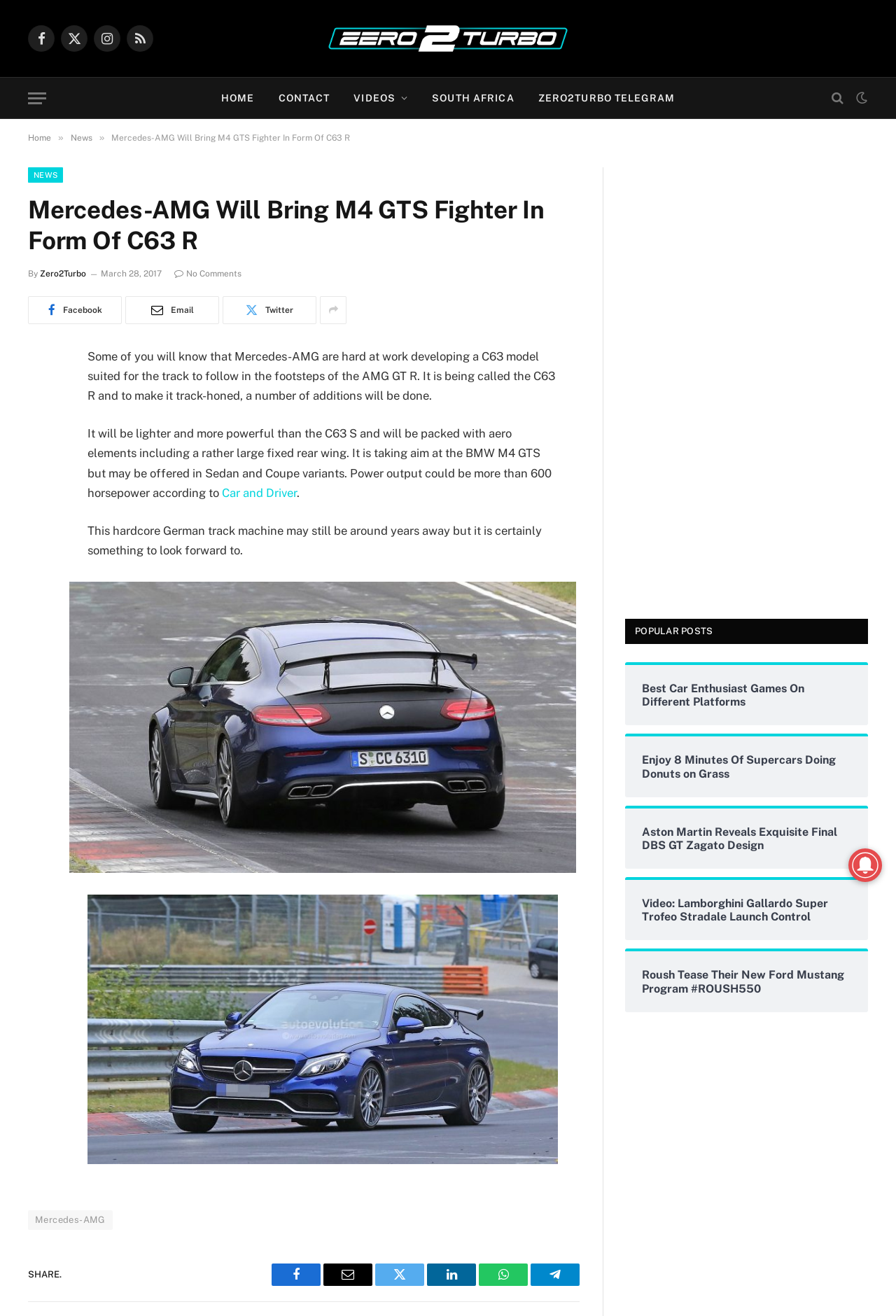What type of car is being discussed in the article?
Look at the image and respond to the question as thoroughly as possible.

I found the answer by reading the article's title and content, which mentions the Mercedes-AMG C63 R as a track-honed car being developed to compete with the BMW M4 GTS.